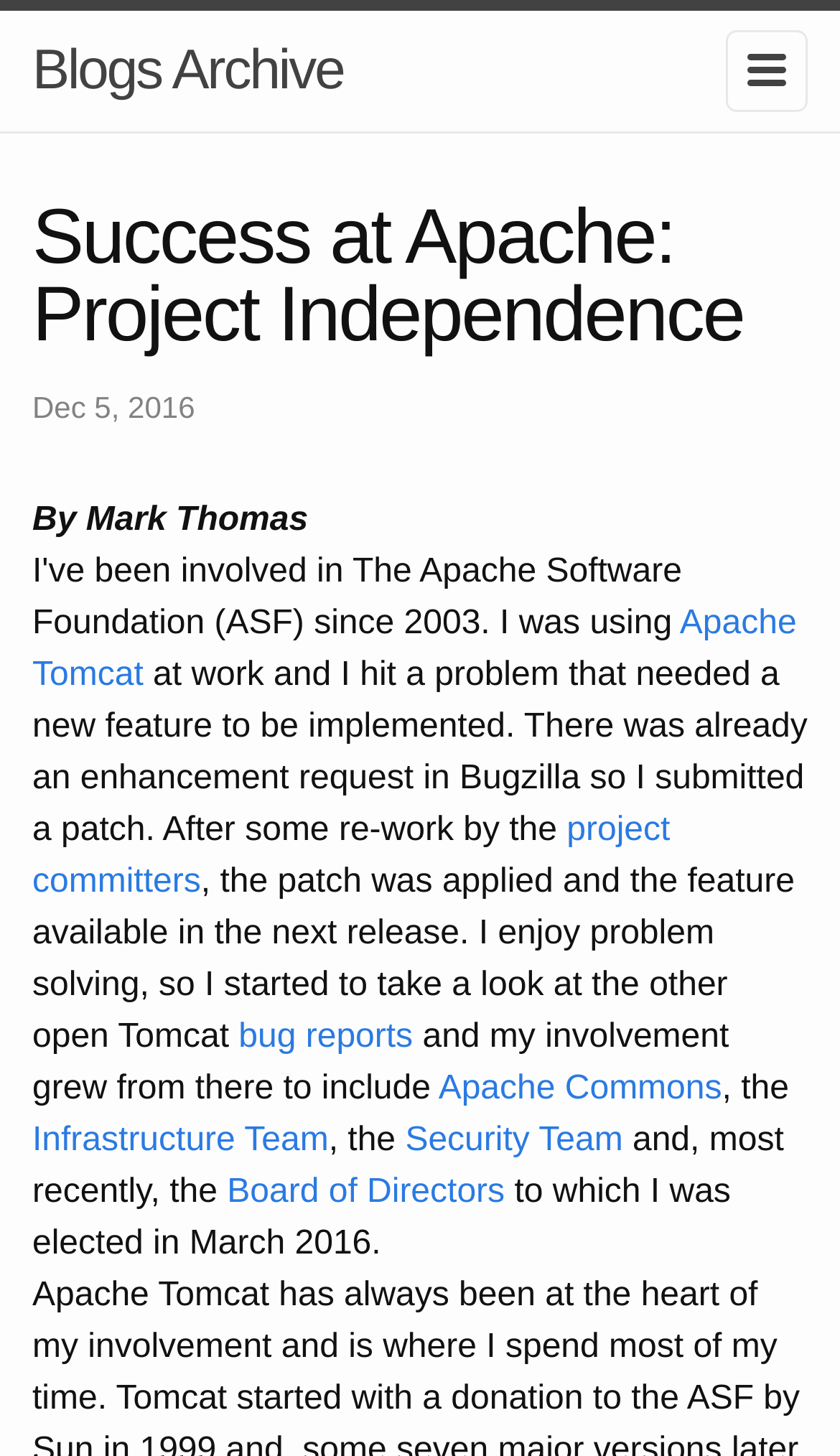Provide a one-word or brief phrase answer to the question:
What is the name of the project the author started to take a look at?

Tomcat bug reports